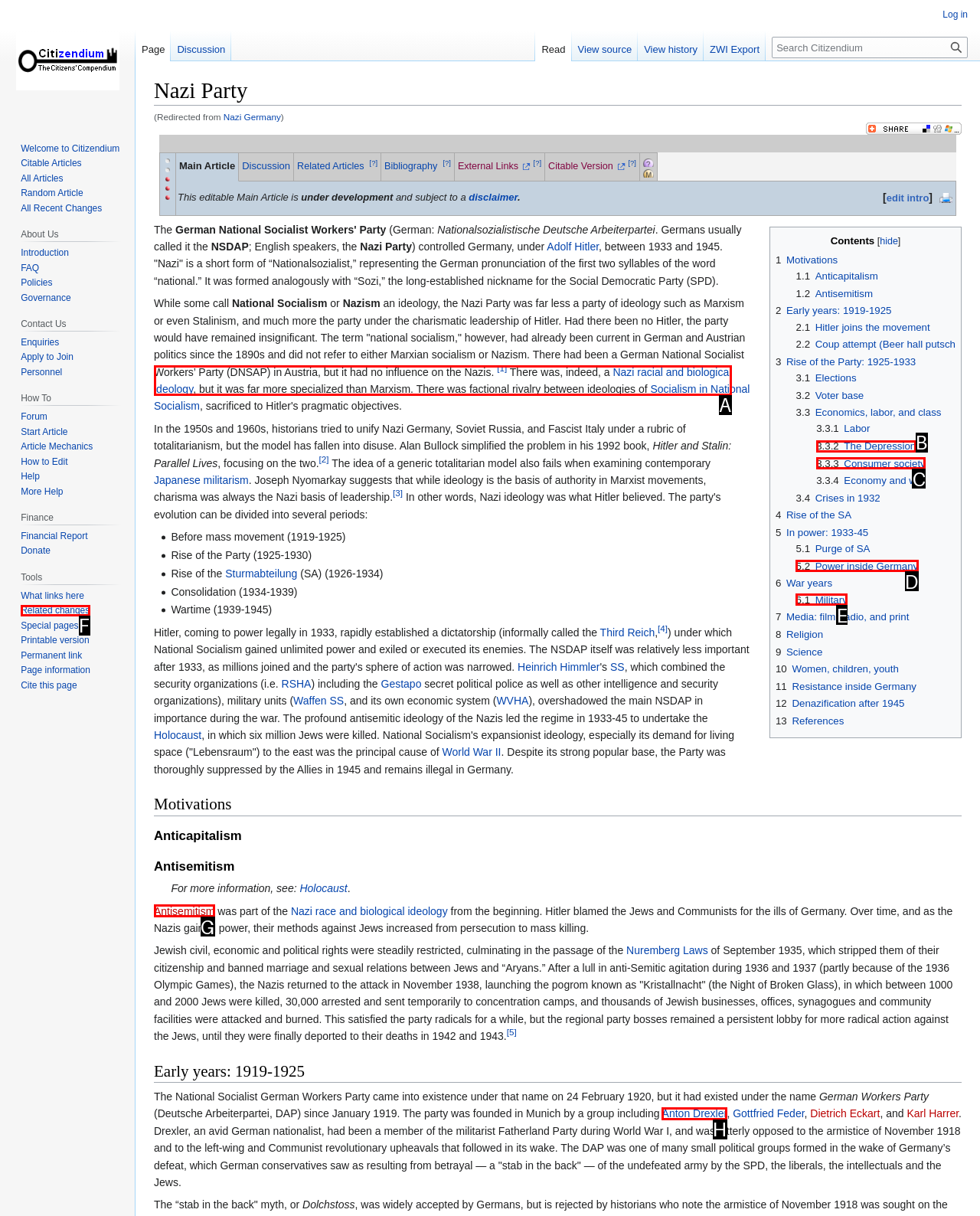Select the letter from the given choices that aligns best with the description: 5.2 Power inside Germany. Reply with the specific letter only.

D